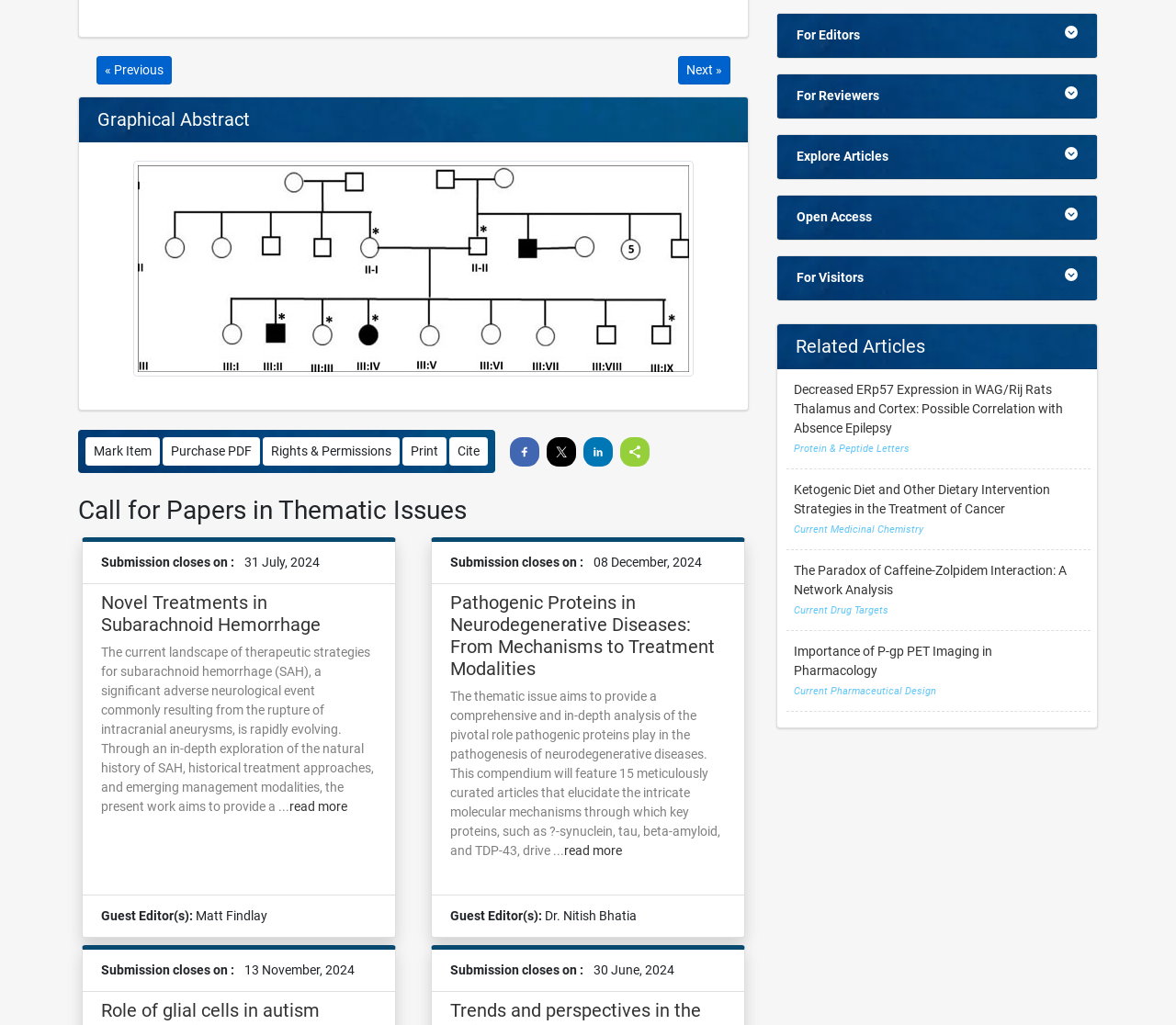Answer this question in one word or a short phrase: What social media platforms are available for sharing?

Facebook, Twitter, LinkedIn, ShareThis